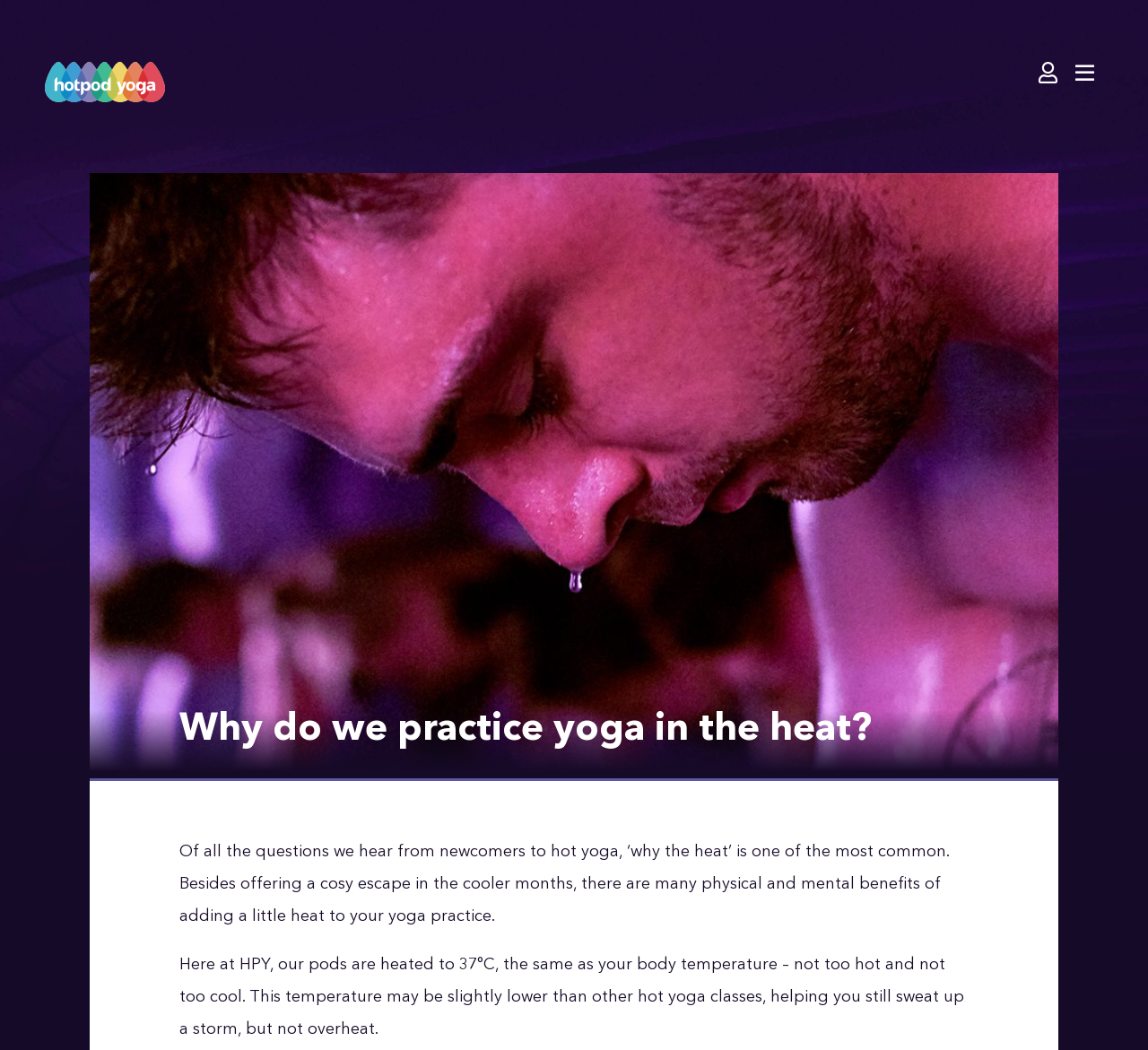What is the function of the 'FIND A STUDIO' button?
Using the image, respond with a single word or phrase.

To find a studio